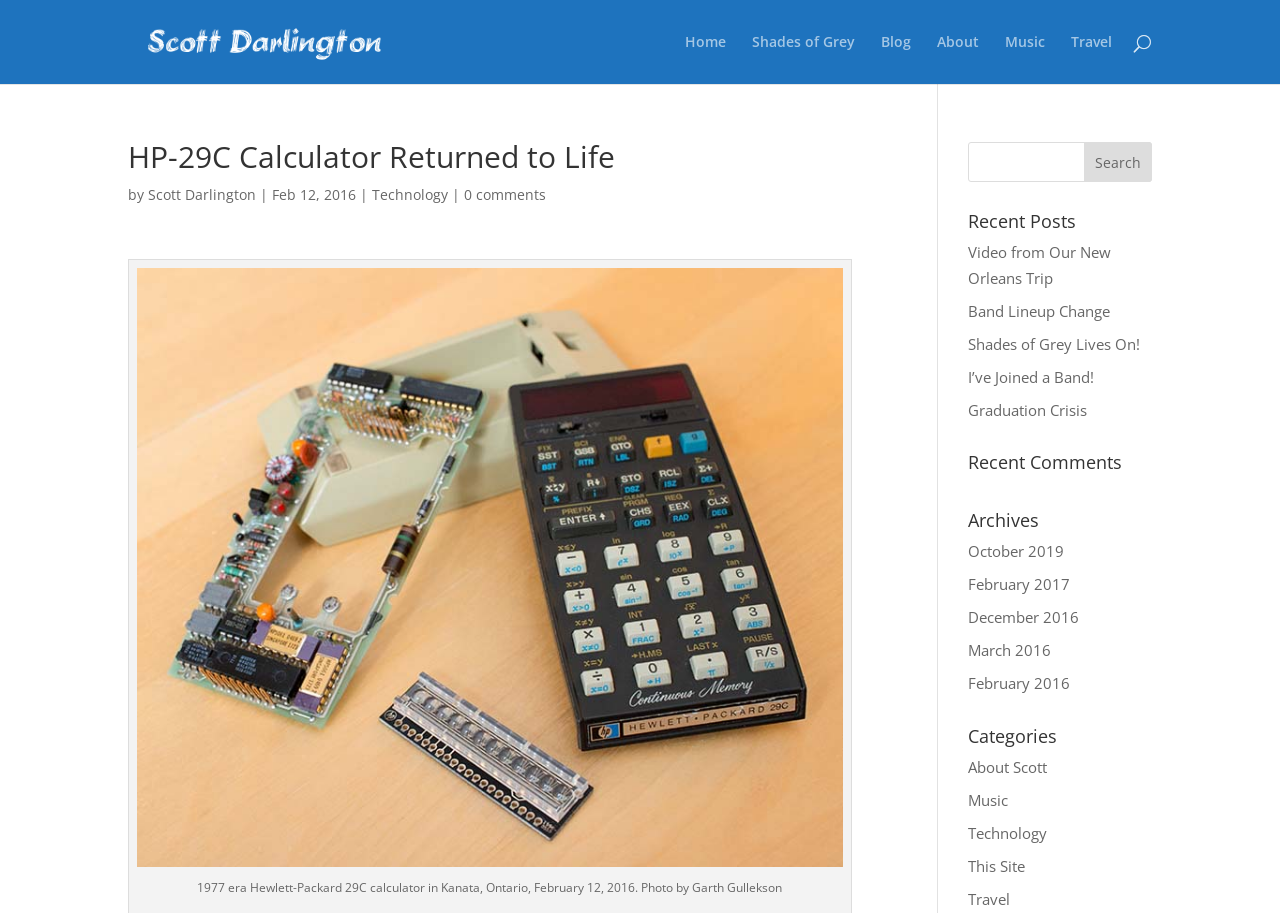What categories are available on this website?
Look at the image and respond with a one-word or short phrase answer.

About Scott, Music, Technology, This Site, Travel